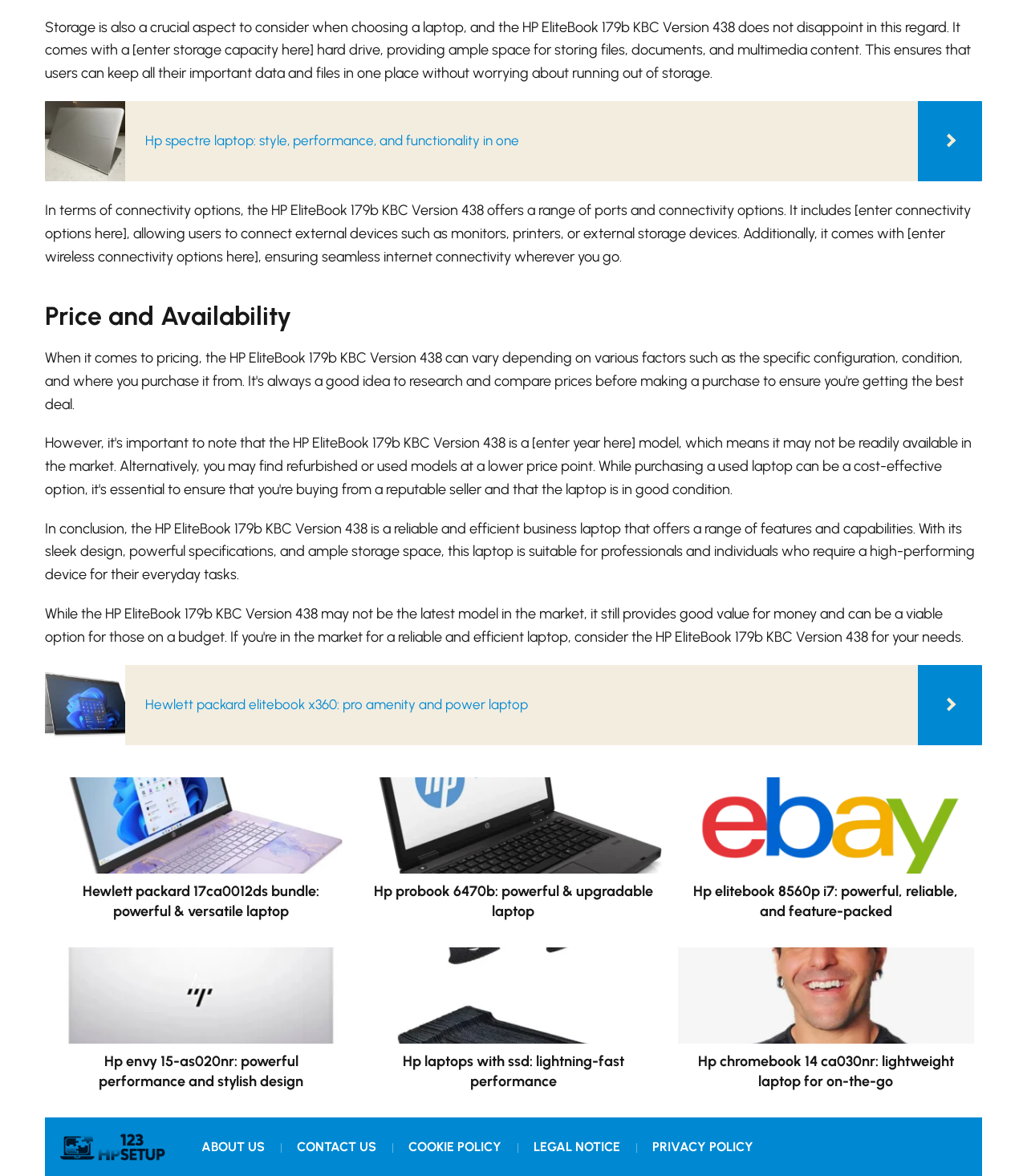Please mark the bounding box coordinates of the area that should be clicked to carry out the instruction: "Learn more about the company on the ABOUT US page".

[0.188, 0.961, 0.267, 0.989]